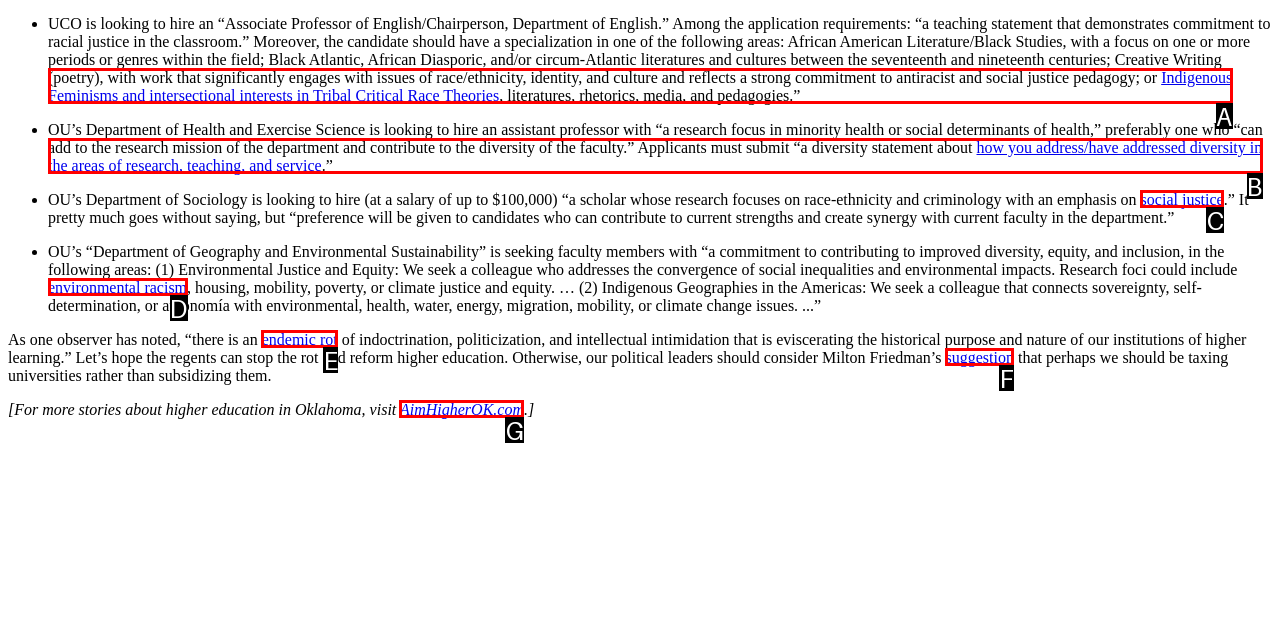Identify which HTML element matches the description: endemic rot
Provide your answer in the form of the letter of the correct option from the listed choices.

E